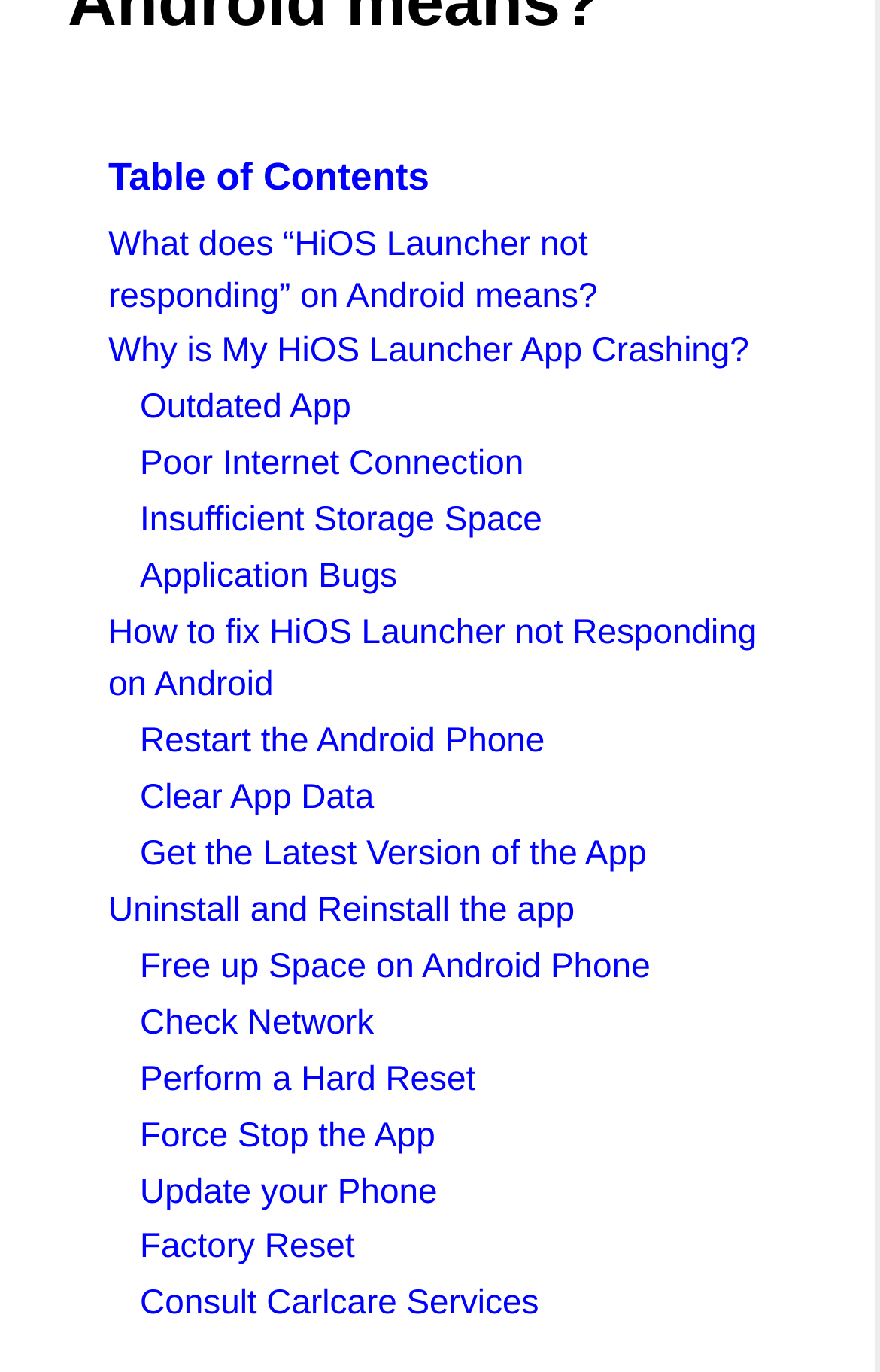How can I fix HiOS Launcher not responding on Android?
Can you provide a detailed and comprehensive answer to the question?

The webpage provides multiple links as solutions to fix HiOS Launcher not responding on Android, including 'Restart the Android Phone', 'Clear App Data', 'Get the Latest Version of the App', and more.